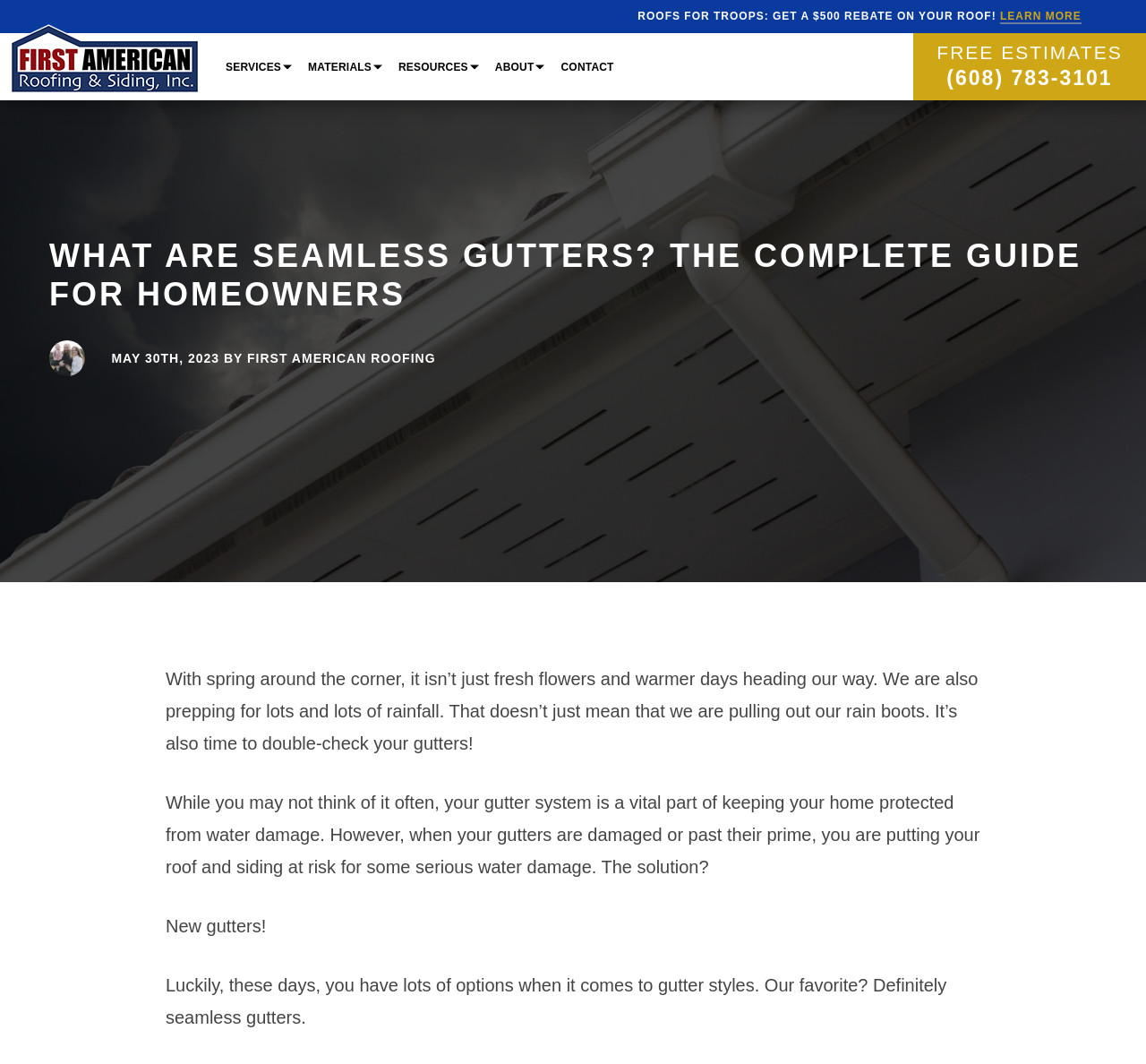Extract the text of the main heading from the webpage.

WHAT ARE SEAMLESS GUTTERS? THE COMPLETE GUIDE FOR HOMEOWNERS